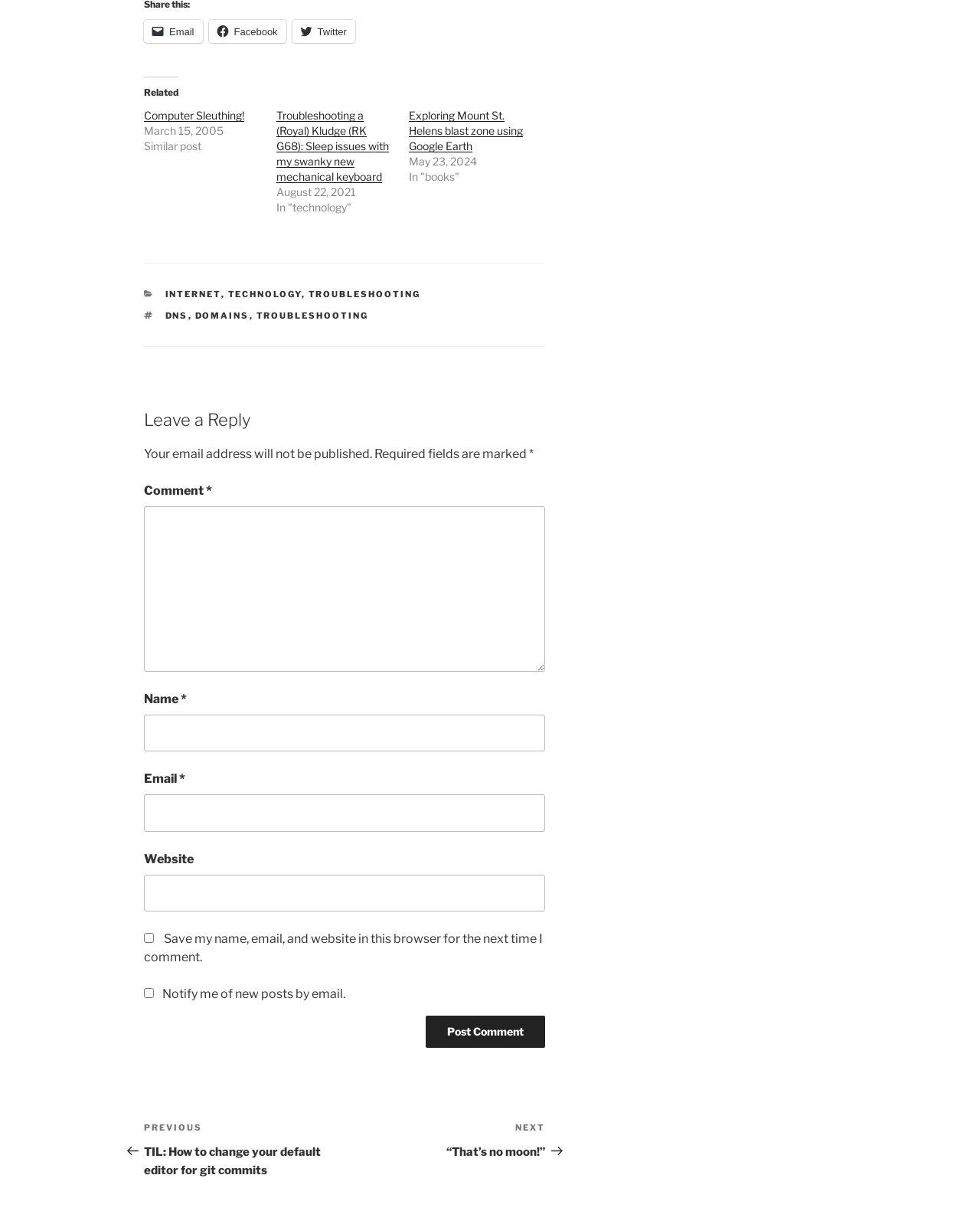Please determine the bounding box coordinates of the element's region to click for the following instruction: "Click on the Post Comment button".

[0.435, 0.83, 0.556, 0.856]